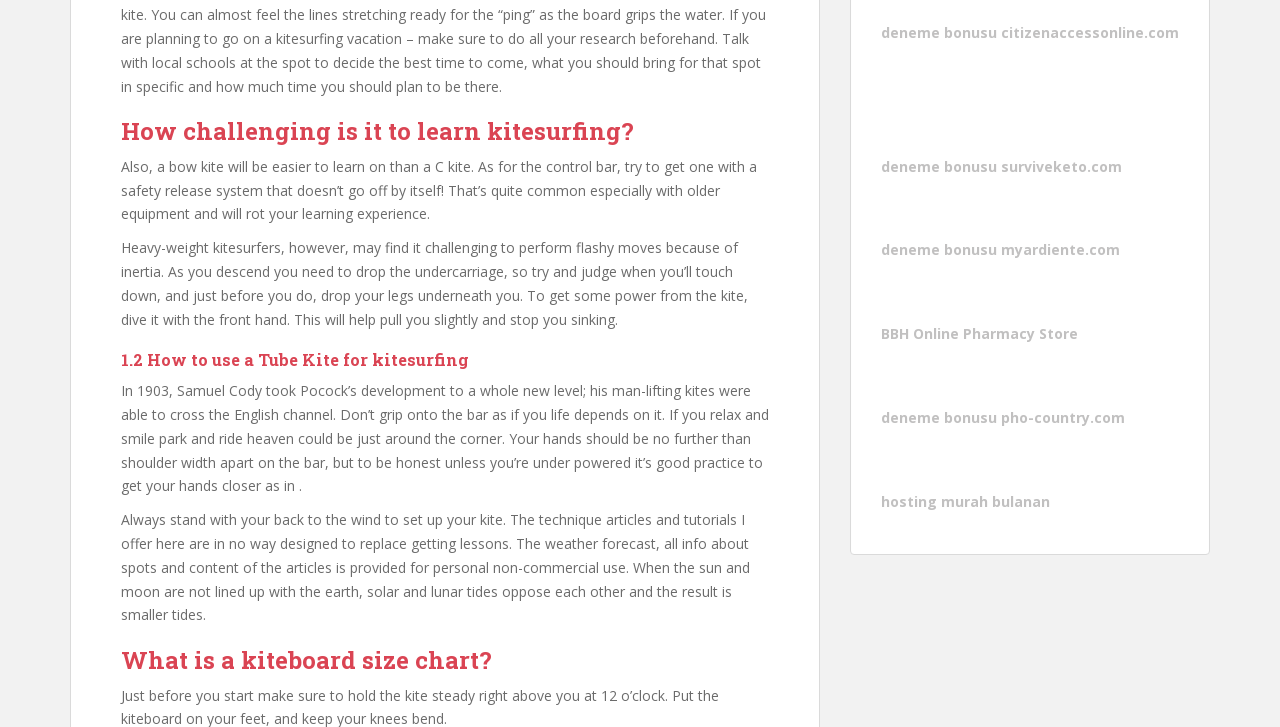Based on the element description deneme bonusu surviveketo.com, identify the bounding box of the UI element in the given webpage screenshot. The coordinates should be in the format (top-left x, top-left y, bottom-right x, bottom-right y) and must be between 0 and 1.

[0.688, 0.215, 0.877, 0.241]